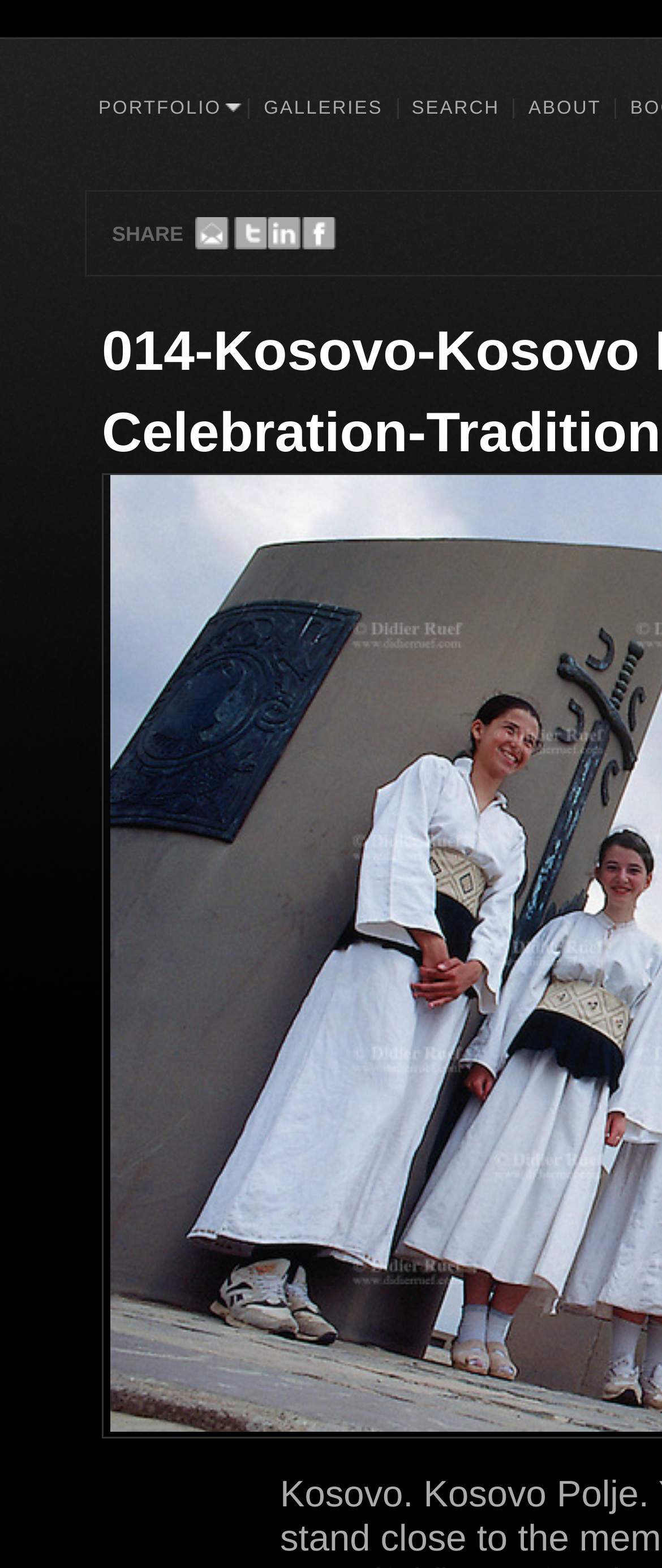Provide a one-word or short-phrase response to the question:
What is the text above the social media icons?

SHARE